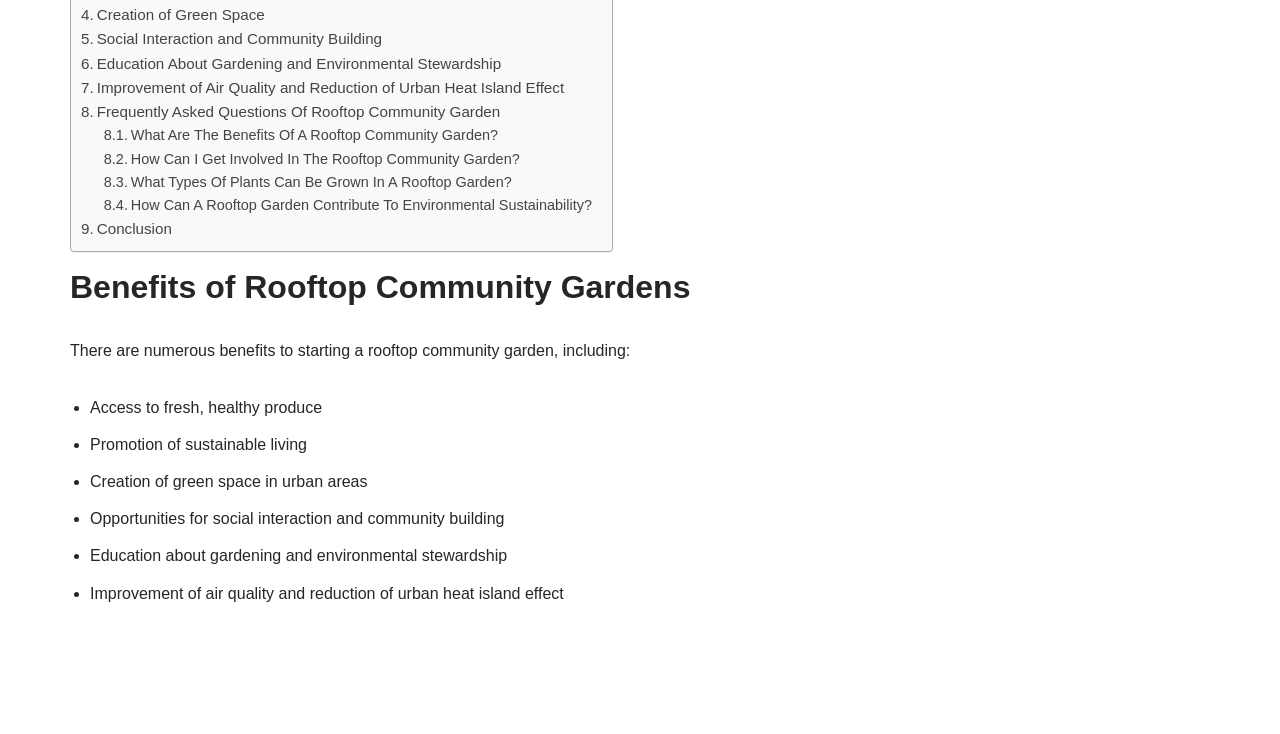Find the bounding box coordinates for the element that must be clicked to complete the instruction: "Browse communities and collections". The coordinates should be four float numbers between 0 and 1, indicated as [left, top, right, bottom].

None